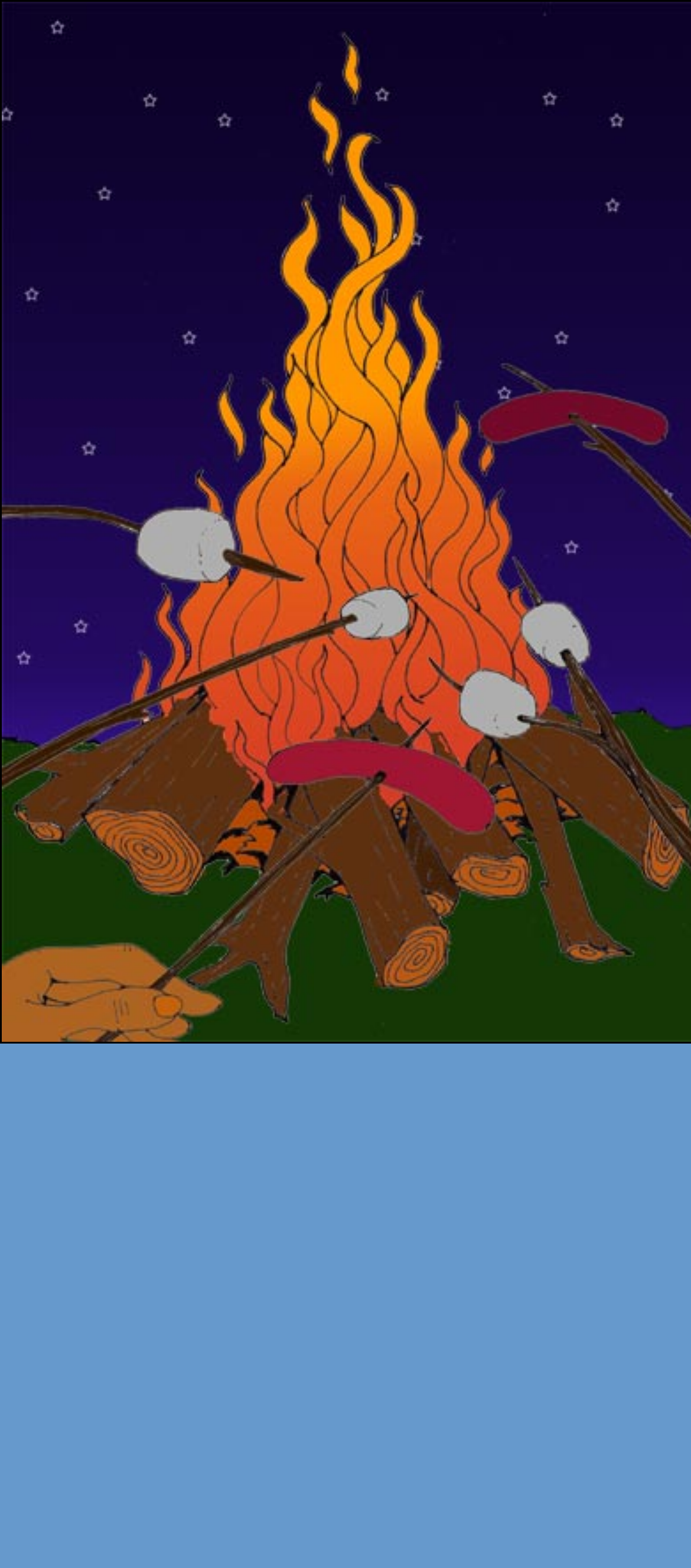Determine the title of the webpage and give its text content.

Daniel Talsky's 28th Birthday Party